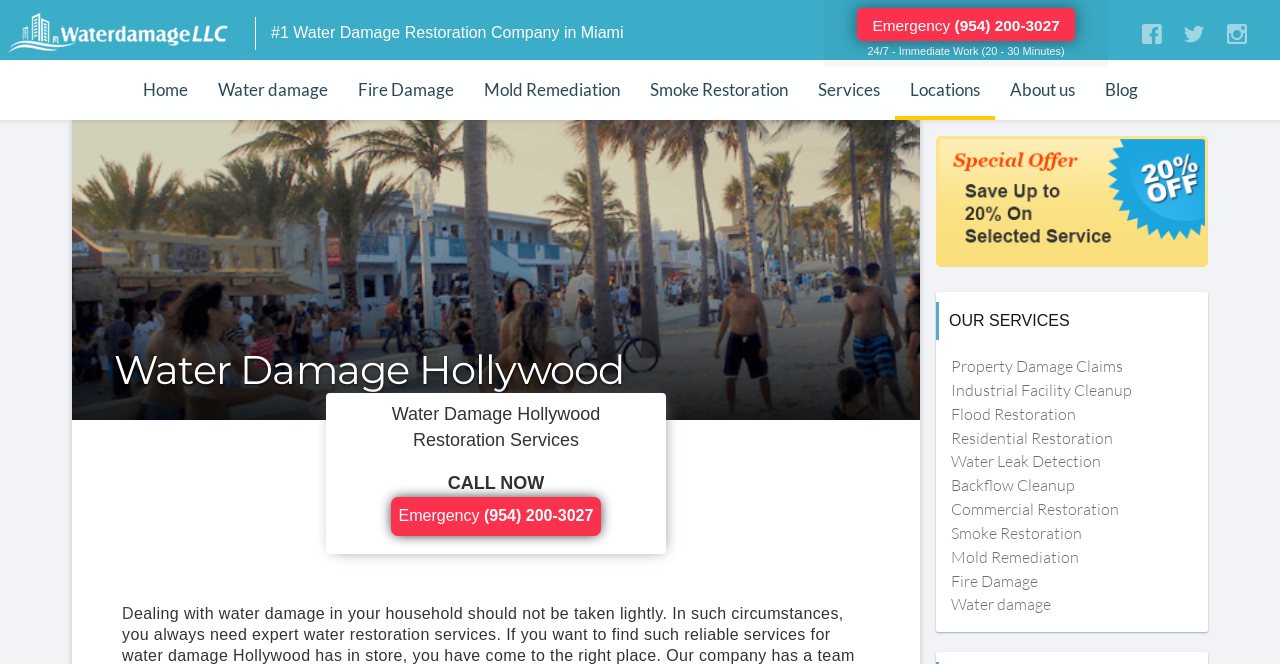Your task is to extract the text of the main heading from the webpage.

Water Damage Hollywood